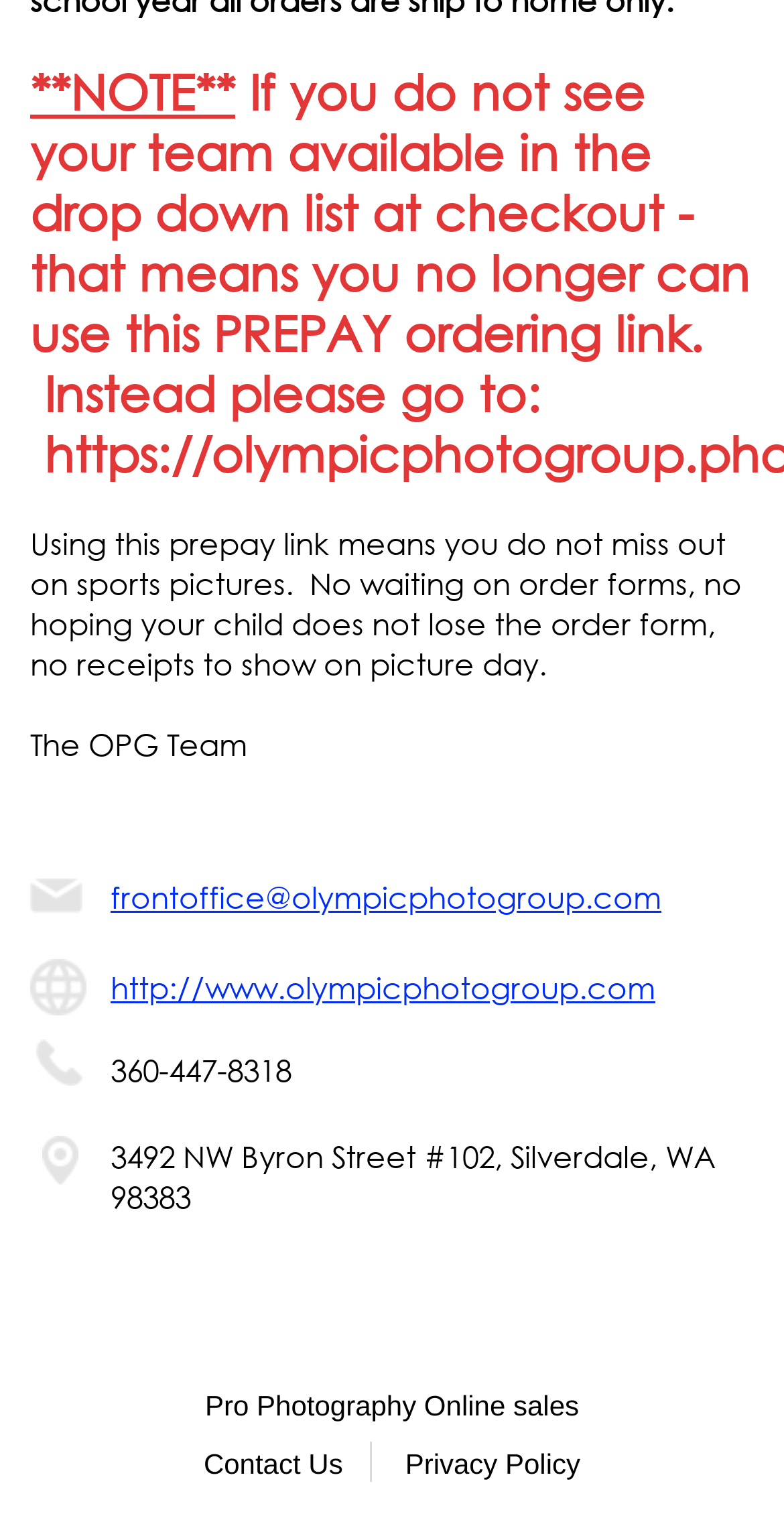What are the available contact options?
Based on the visual details in the image, please answer the question thoroughly.

The webpage provides multiple contact options, including an email address, a phone number, and a 'Contact Us' link, which likely leads to a contact form, allowing users to get in touch with the OPG Team through various means.